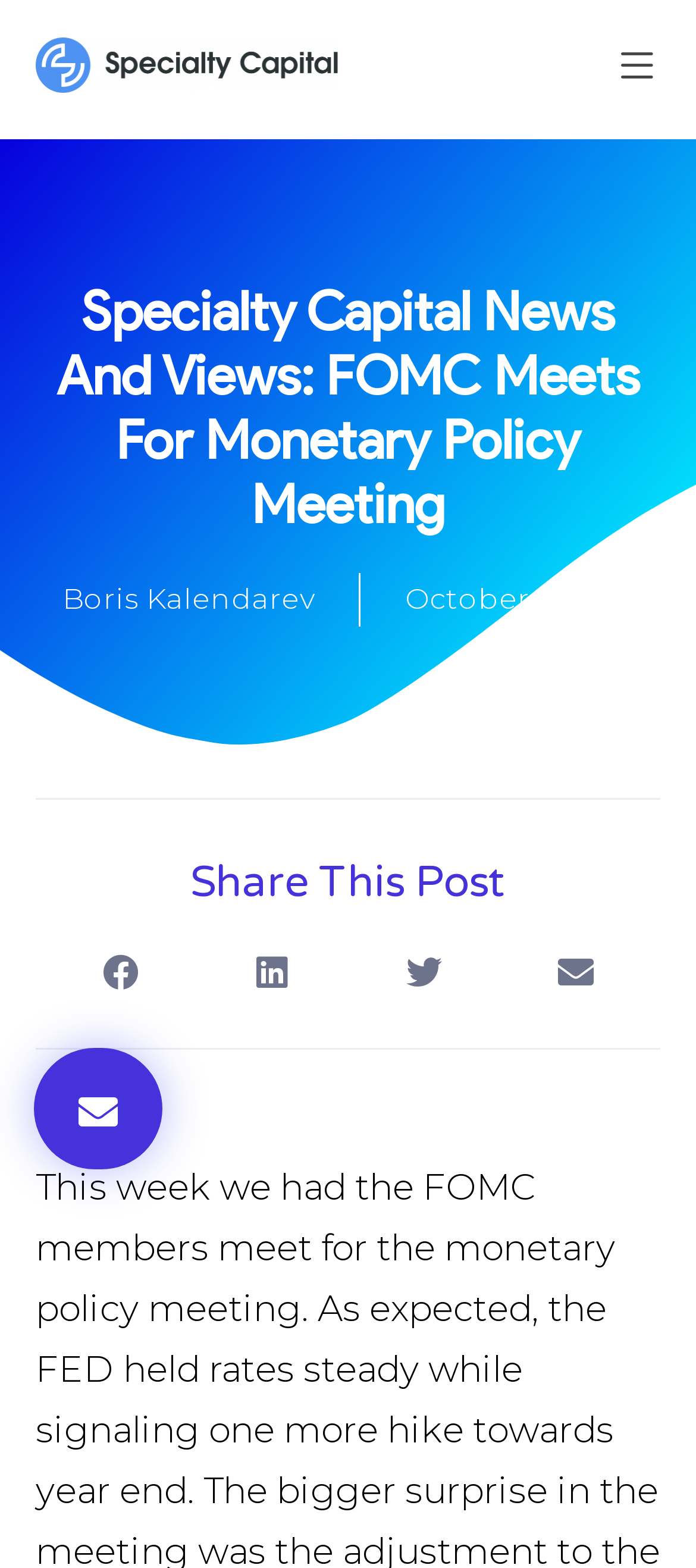By analyzing the image, answer the following question with a detailed response: How many headings are there on the webpage?

I found two headings on the webpage: the main heading 'Specialty Capital News And Views: FOMC Meets For Monetary Policy Meeting' and the subheading 'Share This Post'.